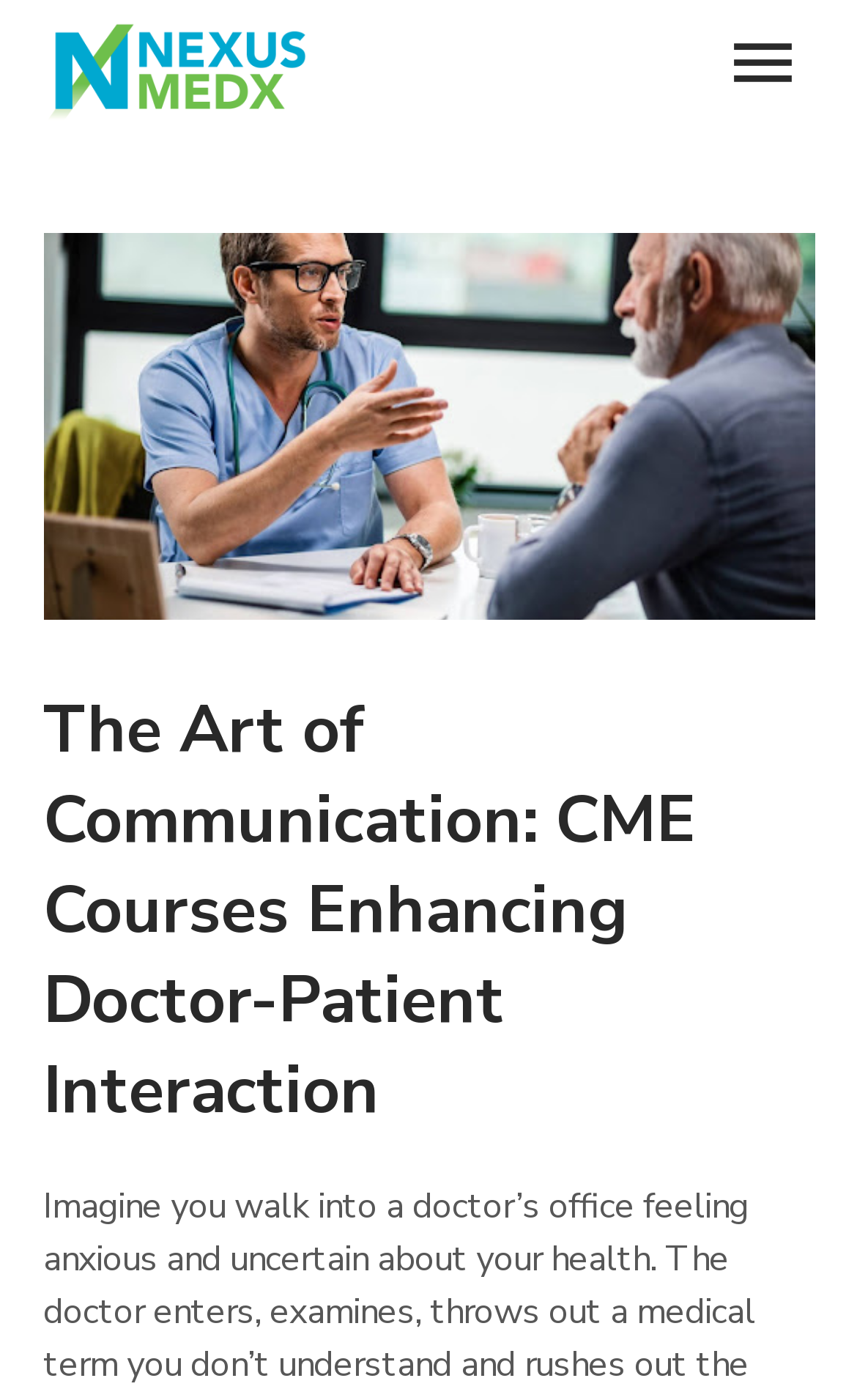Locate the bounding box coordinates of the UI element described by: "parent_node: menu". Provide the coordinates as four float numbers between 0 and 1, formatted as [left, top, right, bottom].

[0.05, 0.016, 0.358, 0.088]